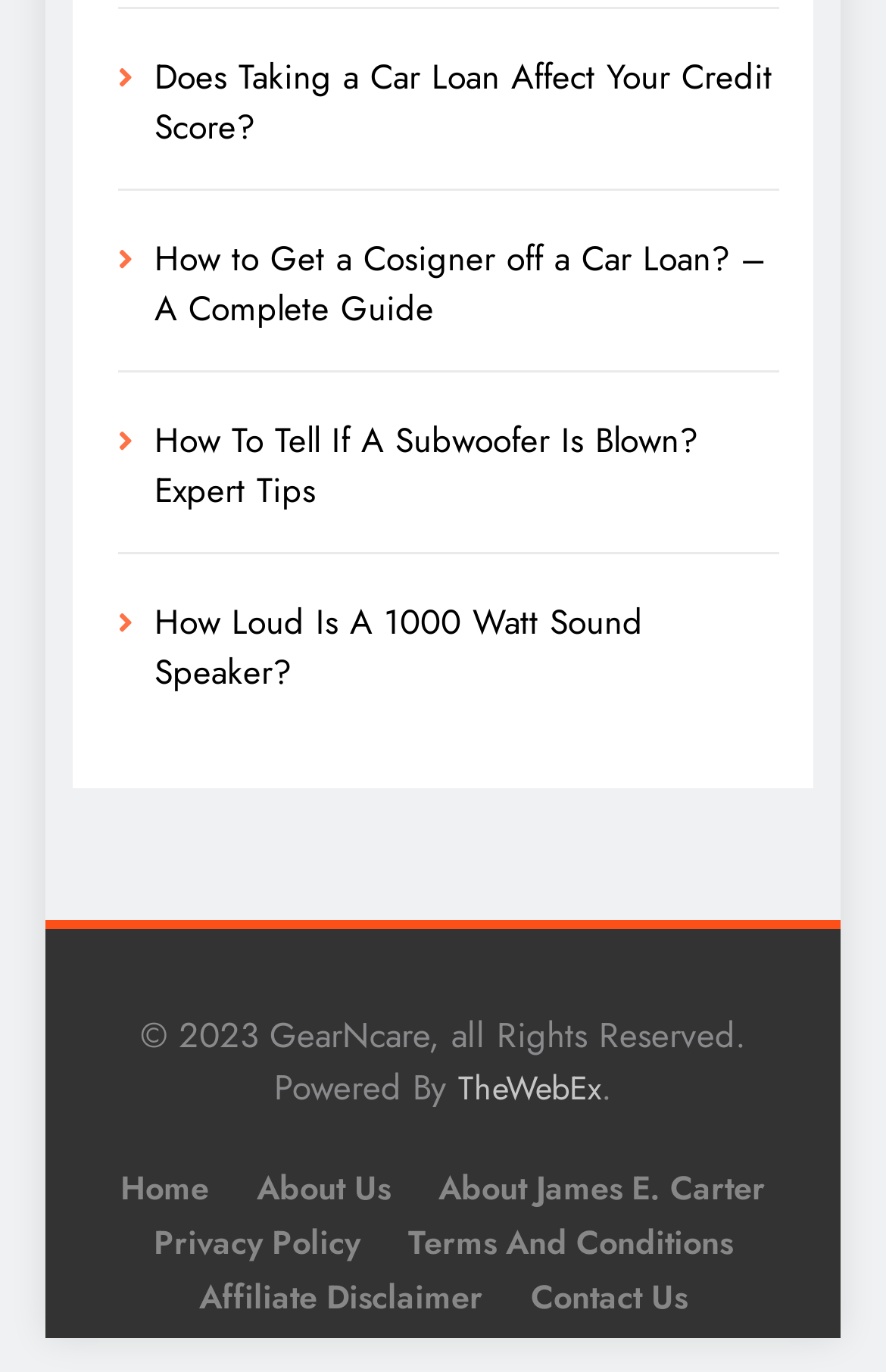Could you determine the bounding box coordinates of the clickable element to complete the instruction: "Visit the home page"? Provide the coordinates as four float numbers between 0 and 1, i.e., [left, top, right, bottom].

[0.136, 0.849, 0.236, 0.882]